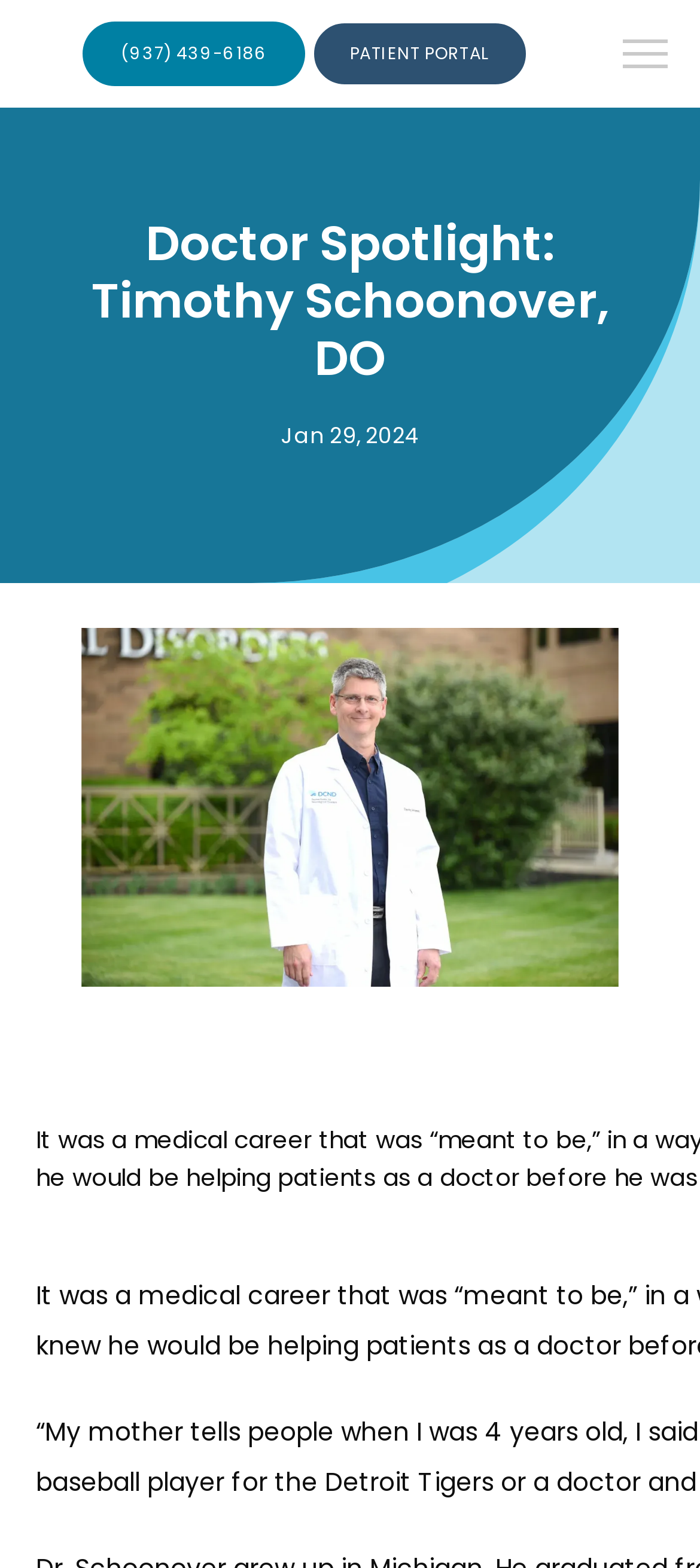What is the date mentioned in the article?
Using the information from the image, answer the question thoroughly.

I found the date mentioned in the article, which is located below the heading 'Doctor Spotlight: Timothy Schoonover, DO'. The date is Jan 29, 2024.